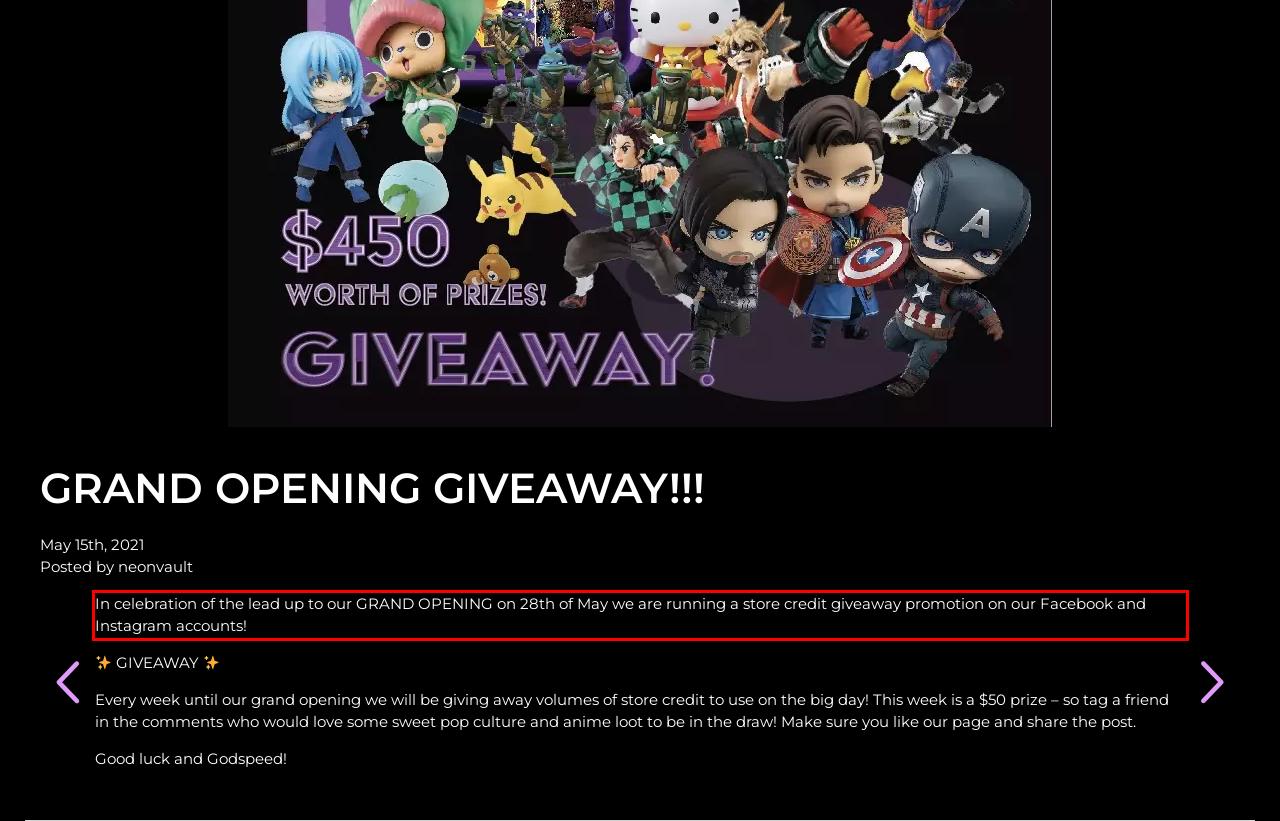Using the provided screenshot of a webpage, recognize and generate the text found within the red rectangle bounding box.

In celebration of the lead up to our GRAND OPENING on 28th of May we are running a store credit giveaway promotion on our Facebook and Instagram accounts!